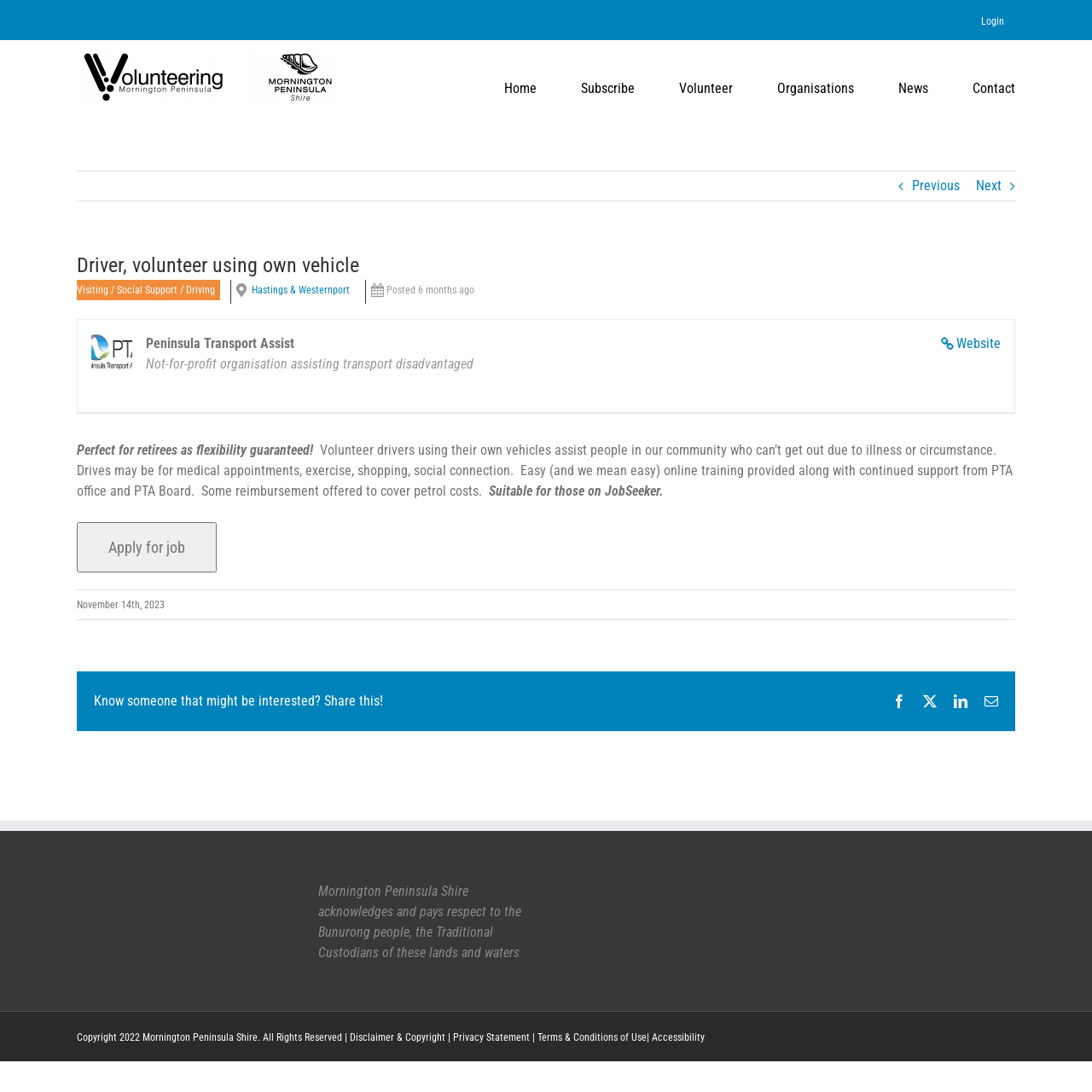Pinpoint the bounding box coordinates of the element to be clicked to execute the instruction: "Click the 'Login' link".

[0.888, 0.002, 0.93, 0.037]